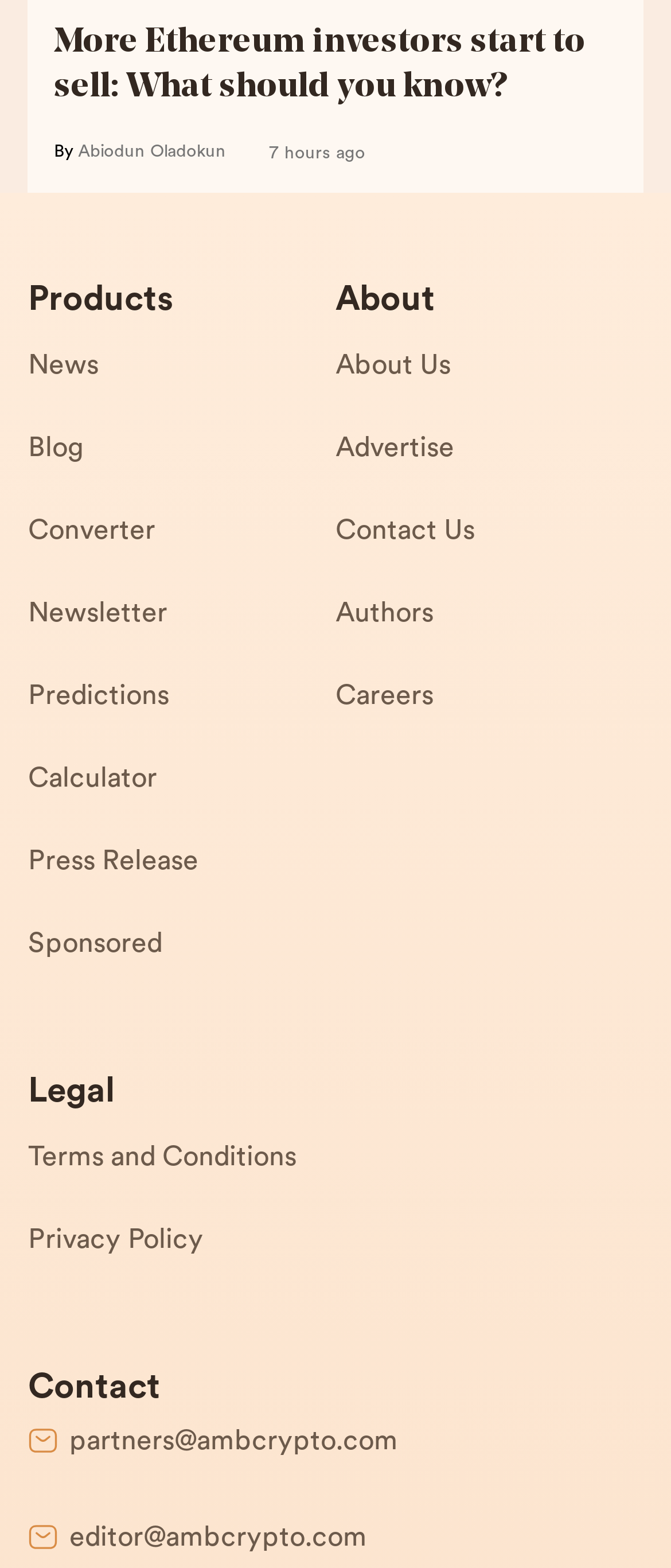Reply to the question with a brief word or phrase: What is the time frame when the article was published?

7 hours ago